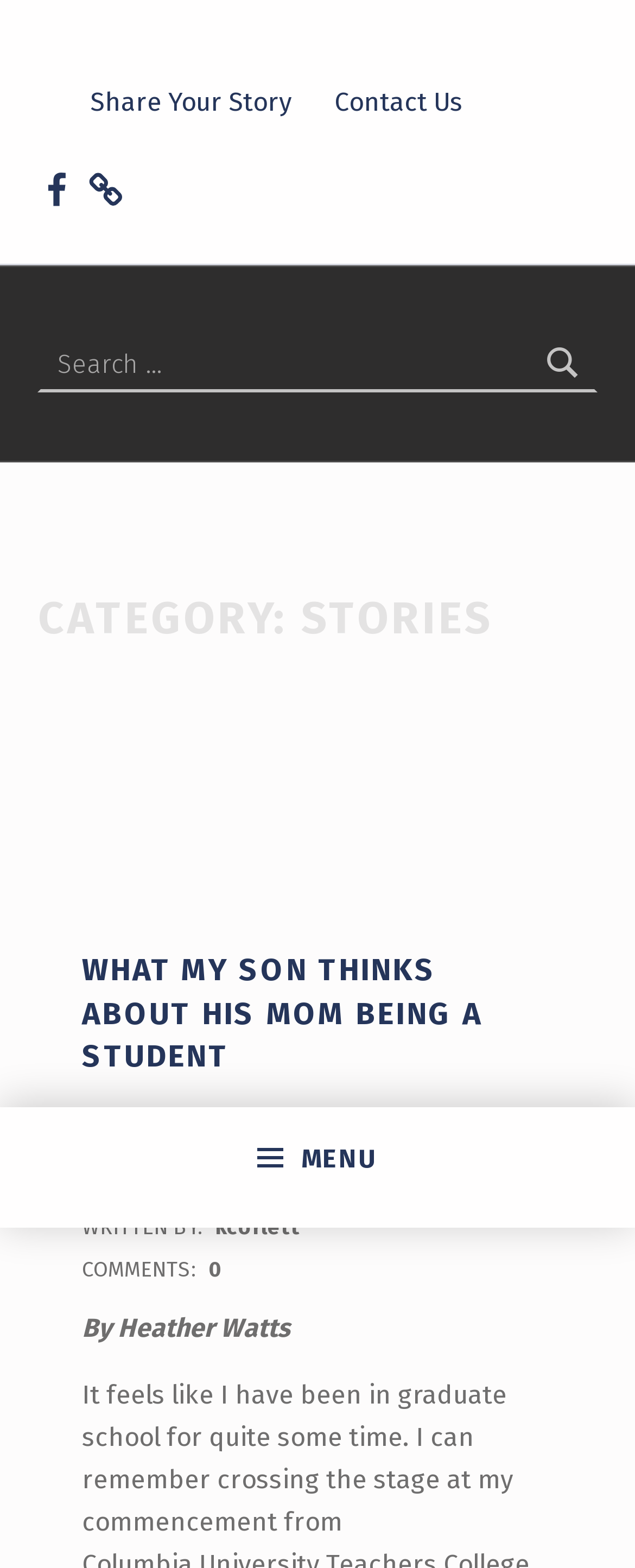Use a single word or phrase to answer this question: 
What is the date of the article 'WHAT MY SON THINKS ABOUT HIS MOM BEING A STUDENT'?

November 20, 2020